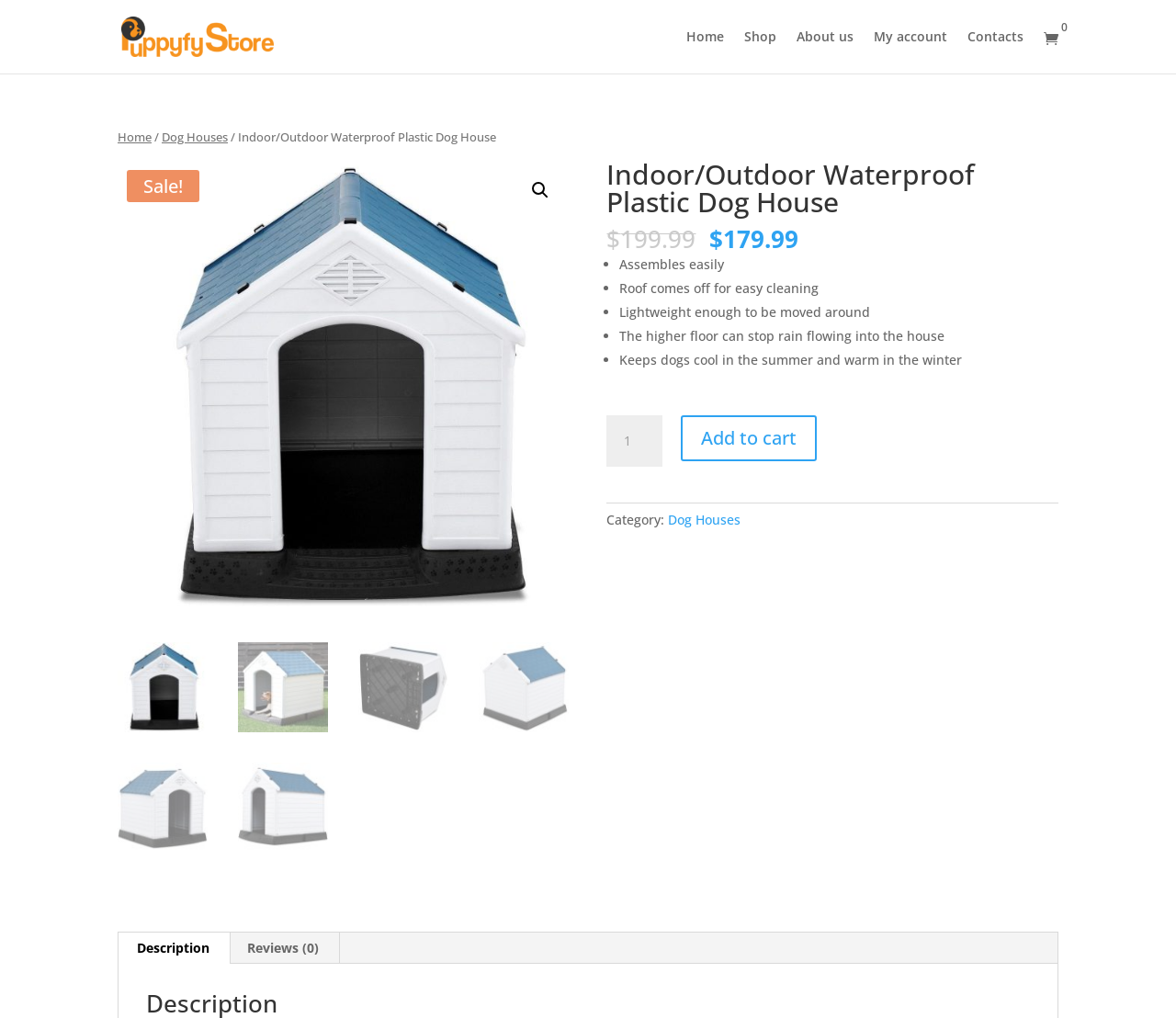Answer the question with a brief word or phrase:
What is the minimum quantity of the dog house that can be purchased?

1